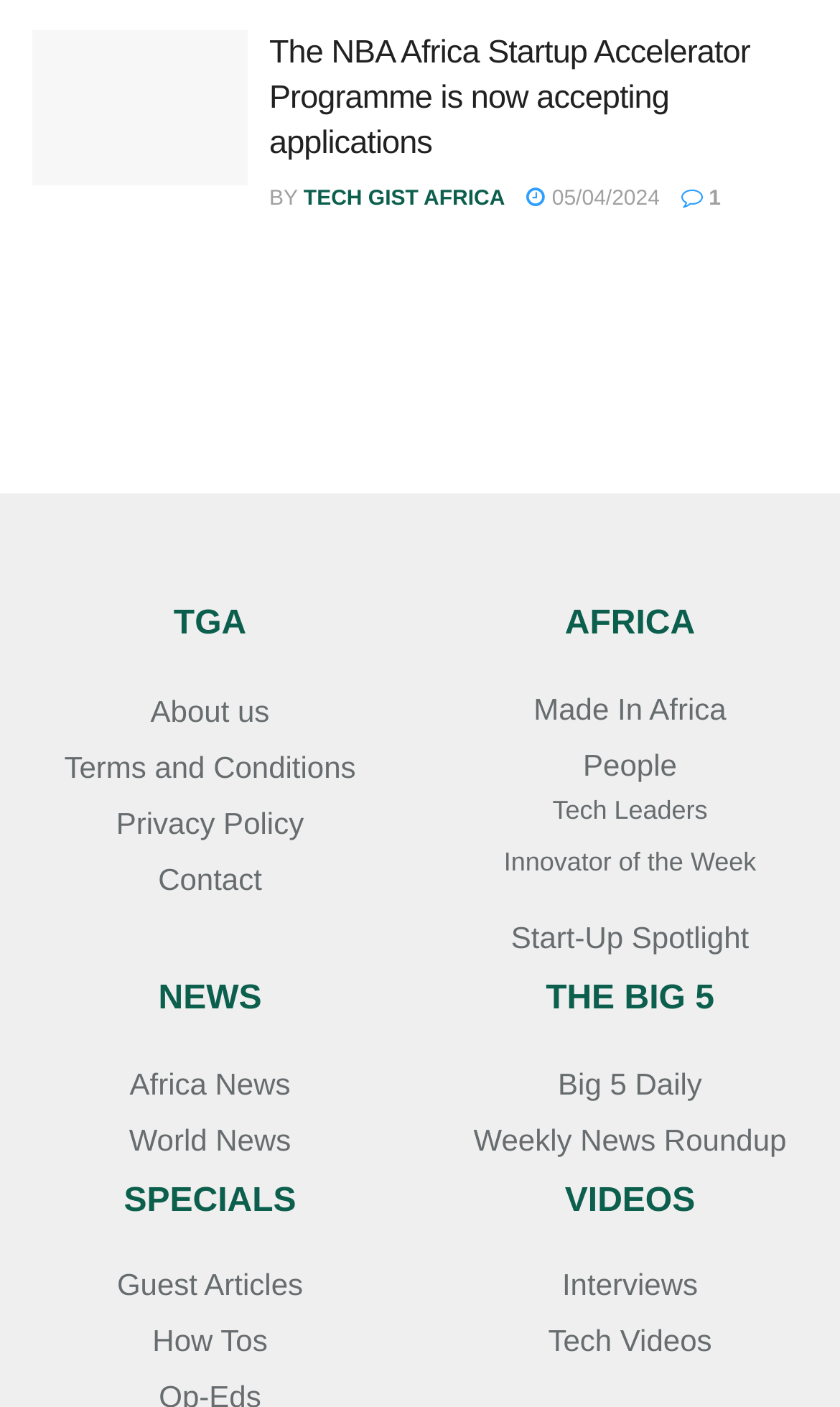Locate the bounding box coordinates of the clickable region necessary to complete the following instruction: "Visit the About us page". Provide the coordinates in the format of four float numbers between 0 and 1, i.e., [left, top, right, bottom].

[0.179, 0.493, 0.321, 0.517]